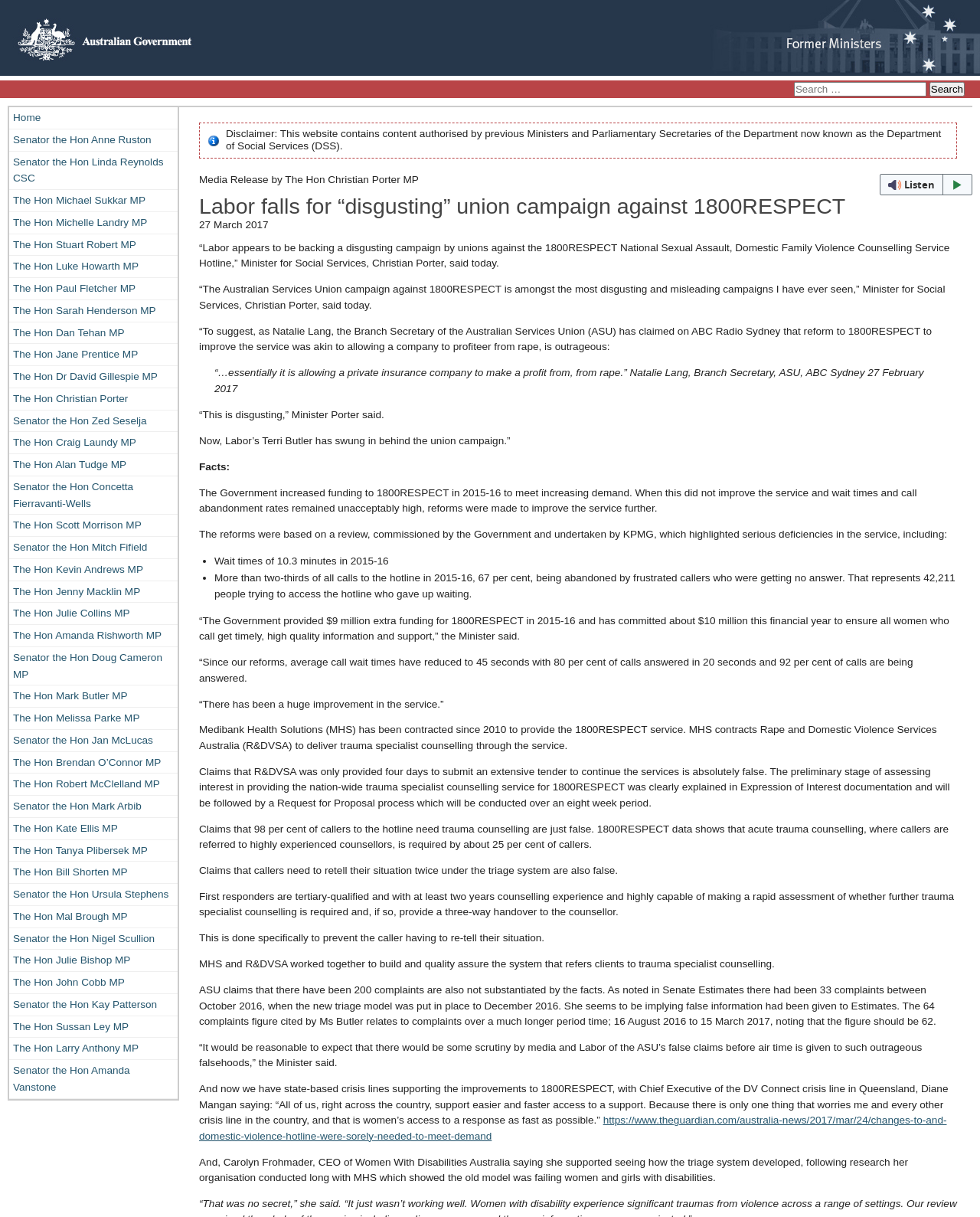Find the bounding box coordinates of the element to click in order to complete this instruction: "Go to the Home page". The bounding box coordinates must be four float numbers between 0 and 1, denoted as [left, top, right, bottom].

[0.009, 0.088, 0.181, 0.106]